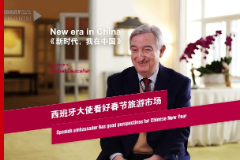Provide an in-depth description of the image.

The image features a man seated in a well-lit room, adorned with elegant curtains and floral arrangements in the background. He is wearing a navy blazer and is smiling warmly, exuding a friendly and approachable demeanor. The caption within the image reads "New era in China," highlighting the theme of transformation and opportunity. Additionally, a text block in Chinese and English at the bottom states, "Spanish ambassador has good perspectives for Chinese New Year," indicating a positive outlook for collaboration and growth as the holiday approaches. This visual emphasizes the intertwining of cultural exchange and future aspirations between Spain and China.